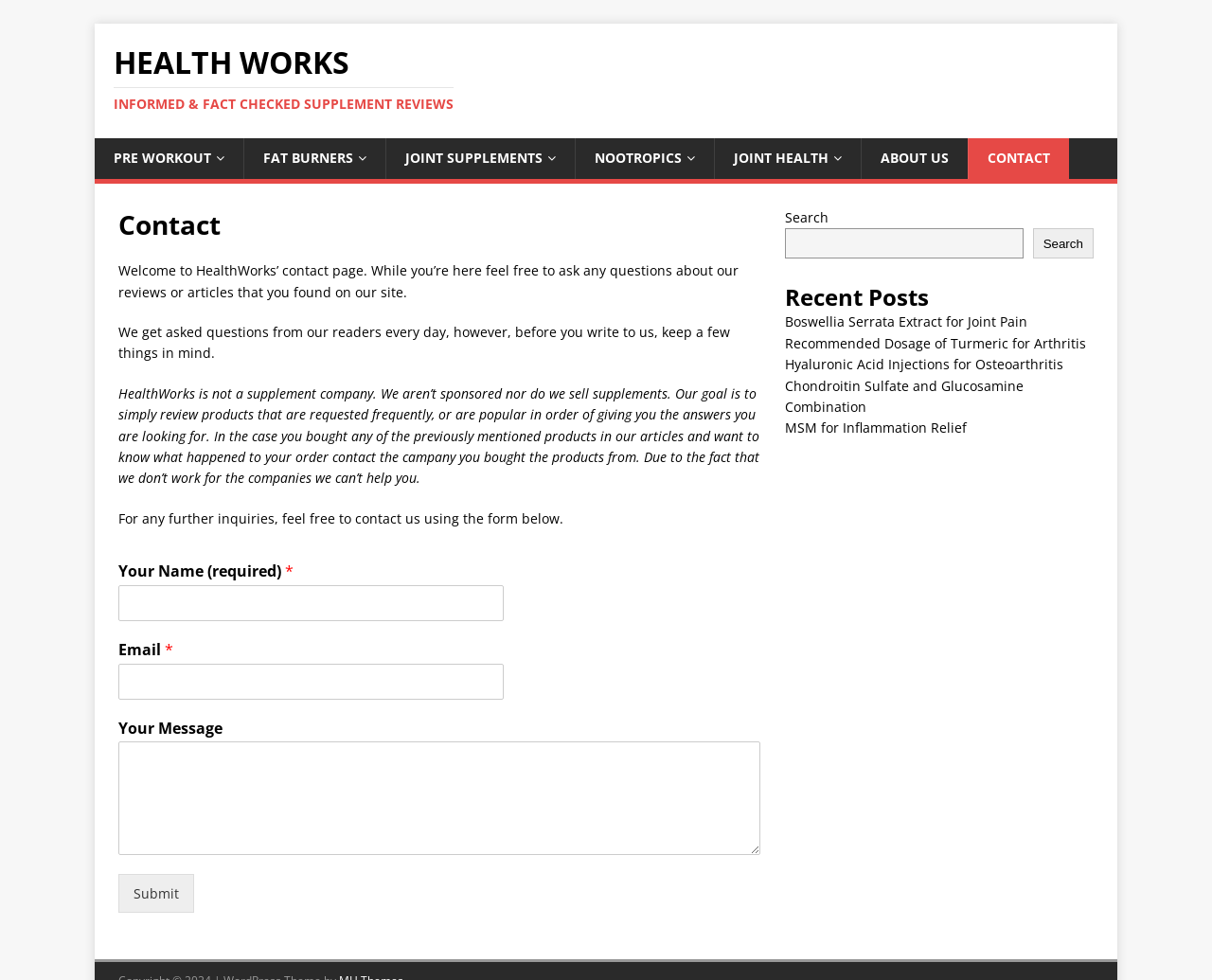From the given element description: "Joint Supplements", find the bounding box for the UI element. Provide the coordinates as four float numbers between 0 and 1, in the order [left, top, right, bottom].

[0.318, 0.141, 0.474, 0.182]